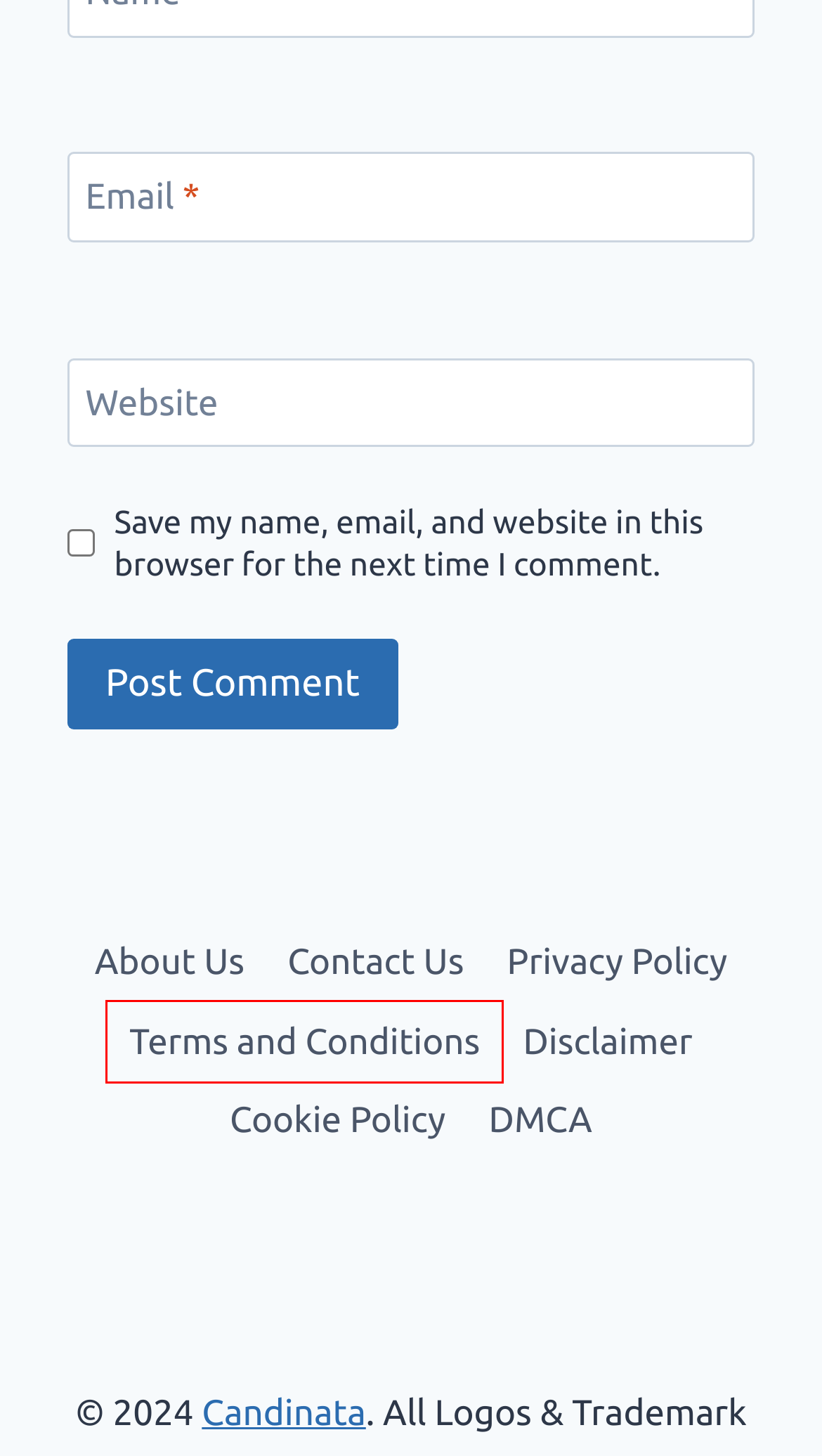With the provided webpage screenshot containing a red bounding box around a UI element, determine which description best matches the new webpage that appears after clicking the selected element. The choices are:
A. Woori casino: Here are the best online casino brands in South Korea
B. Education - Candinata
C. About Us - Candinata
D. Terms and Conditions - Candinata
E. john78 - Candinata
F. Privacy Policy - Candinata
G. Cookie Policy - Candinata
H. Contact Us - Candinata

D